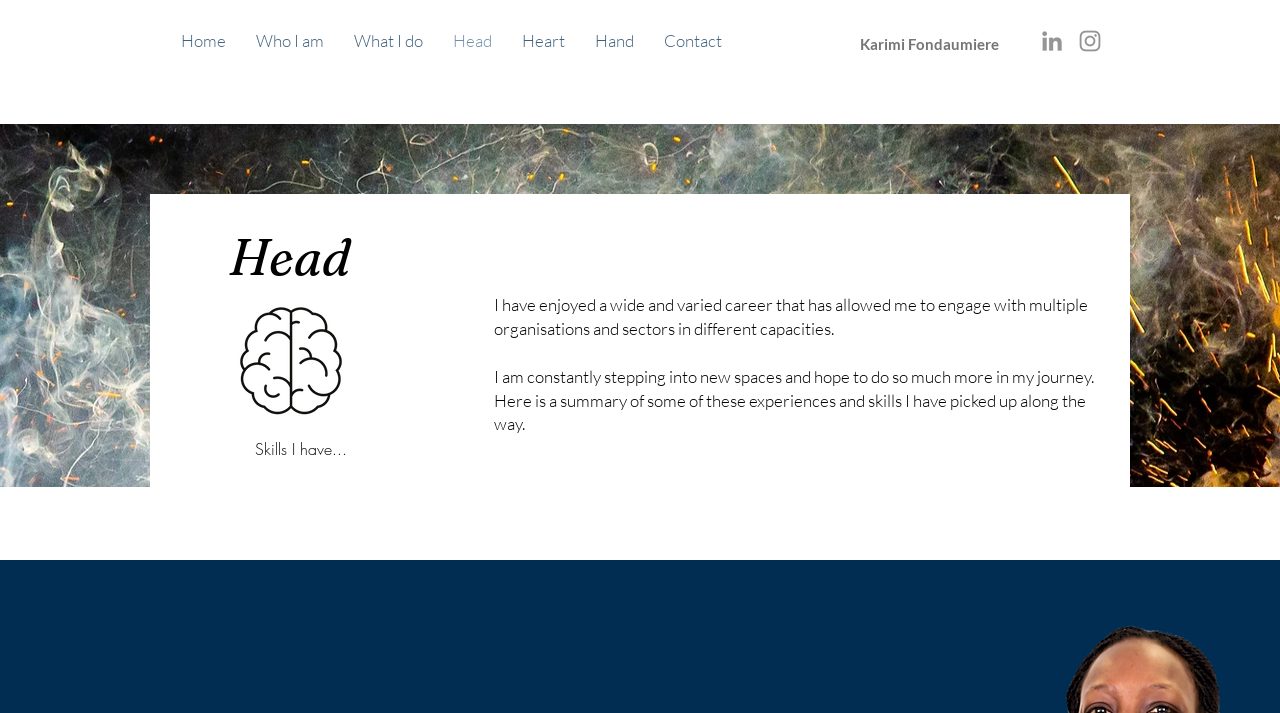What is the person's attitude towards new experiences?
Please provide a single word or phrase based on the screenshot.

Open to new spaces